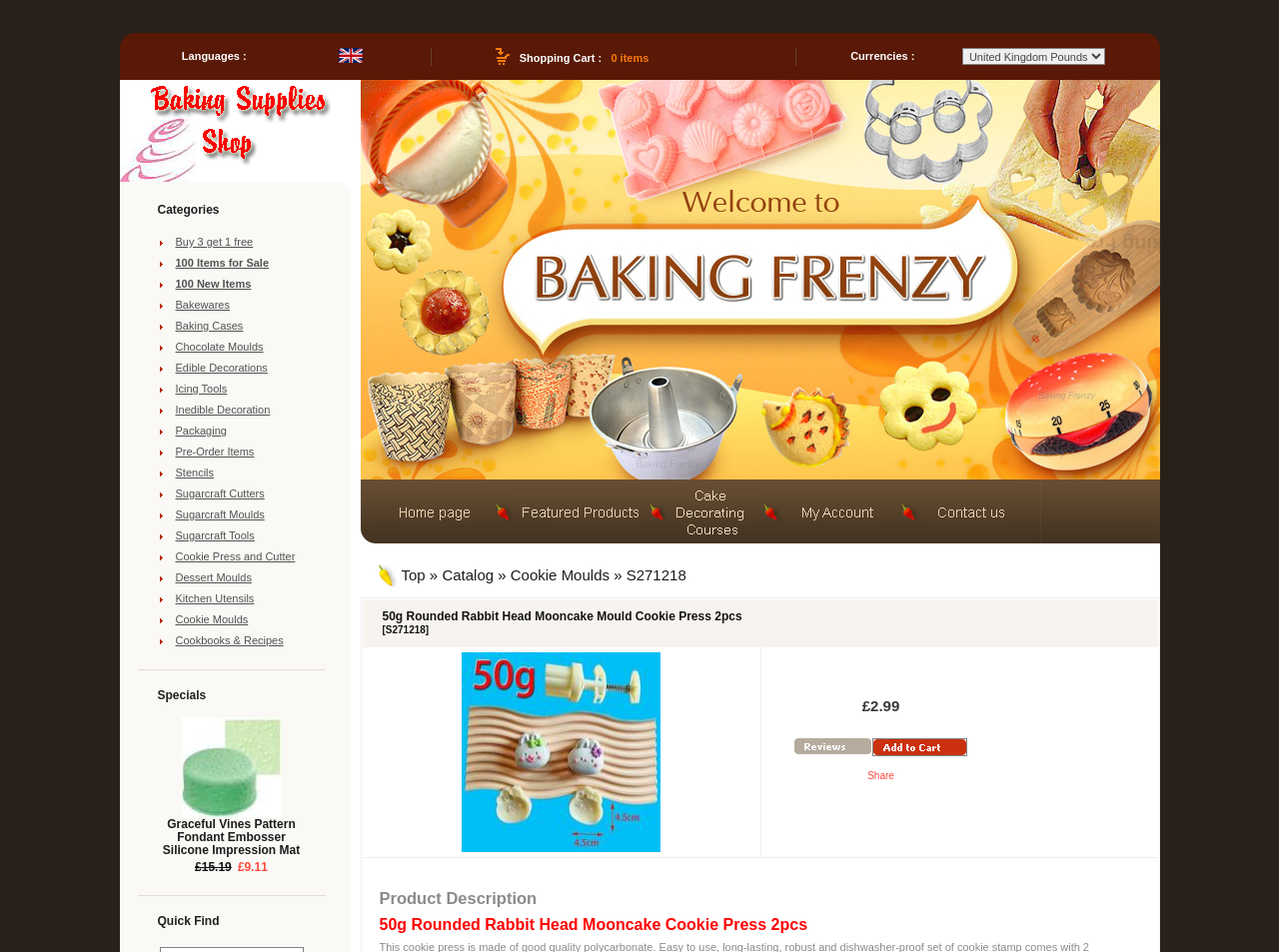Please use the details from the image to answer the following question comprehensively:
What is the currency used on the webpage?

I found the currency information in the top right corner of the webpage, which shows 'Currencies : United Kingdom Pounds'.